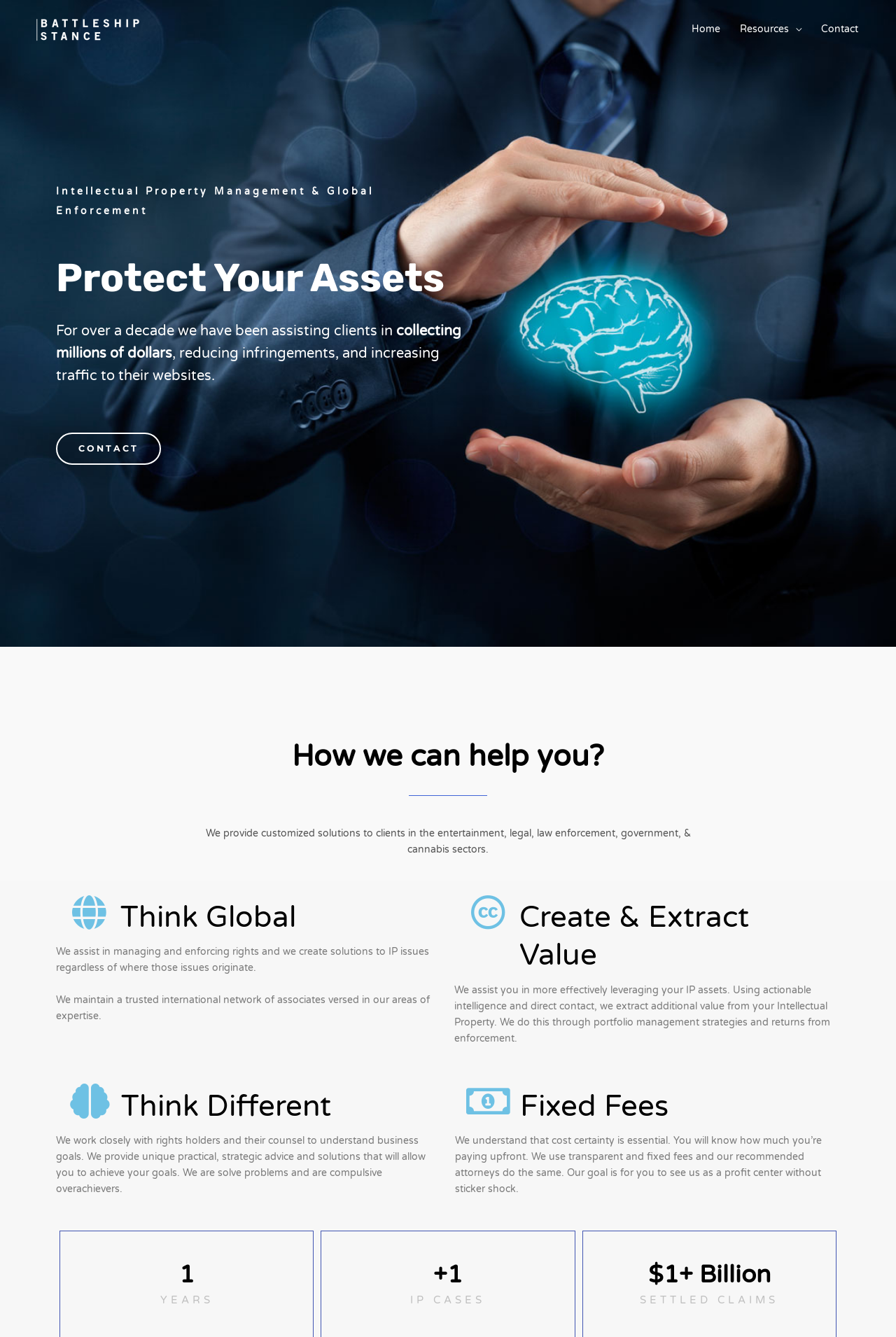Use a single word or phrase to answer this question: 
How many sectors do they provide customized solutions for?

6